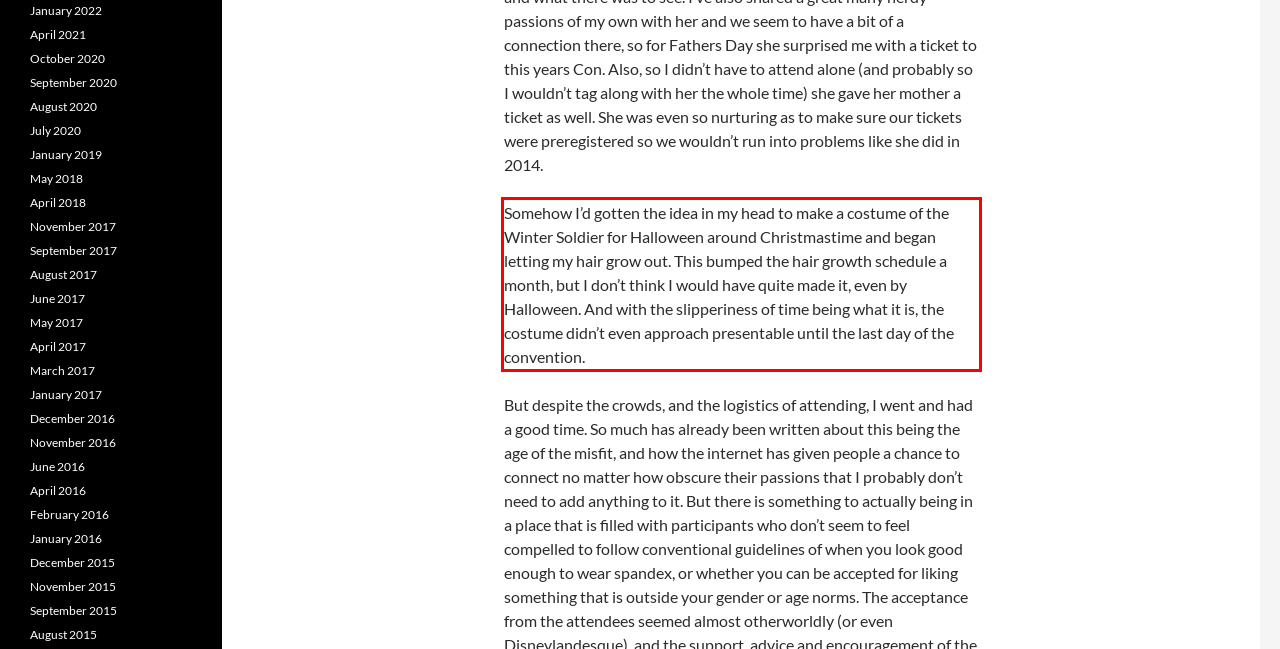Examine the screenshot of the webpage, locate the red bounding box, and generate the text contained within it.

Somehow I’d gotten the idea in my head to make a costume of the Winter Soldier for Halloween around Christmastime and began letting my hair grow out. This bumped the hair growth schedule a month, but I don’t think I would have quite made it, even by Halloween. And with the slipperiness of time being what it is, the costume didn’t even approach presentable until the last day of the convention.